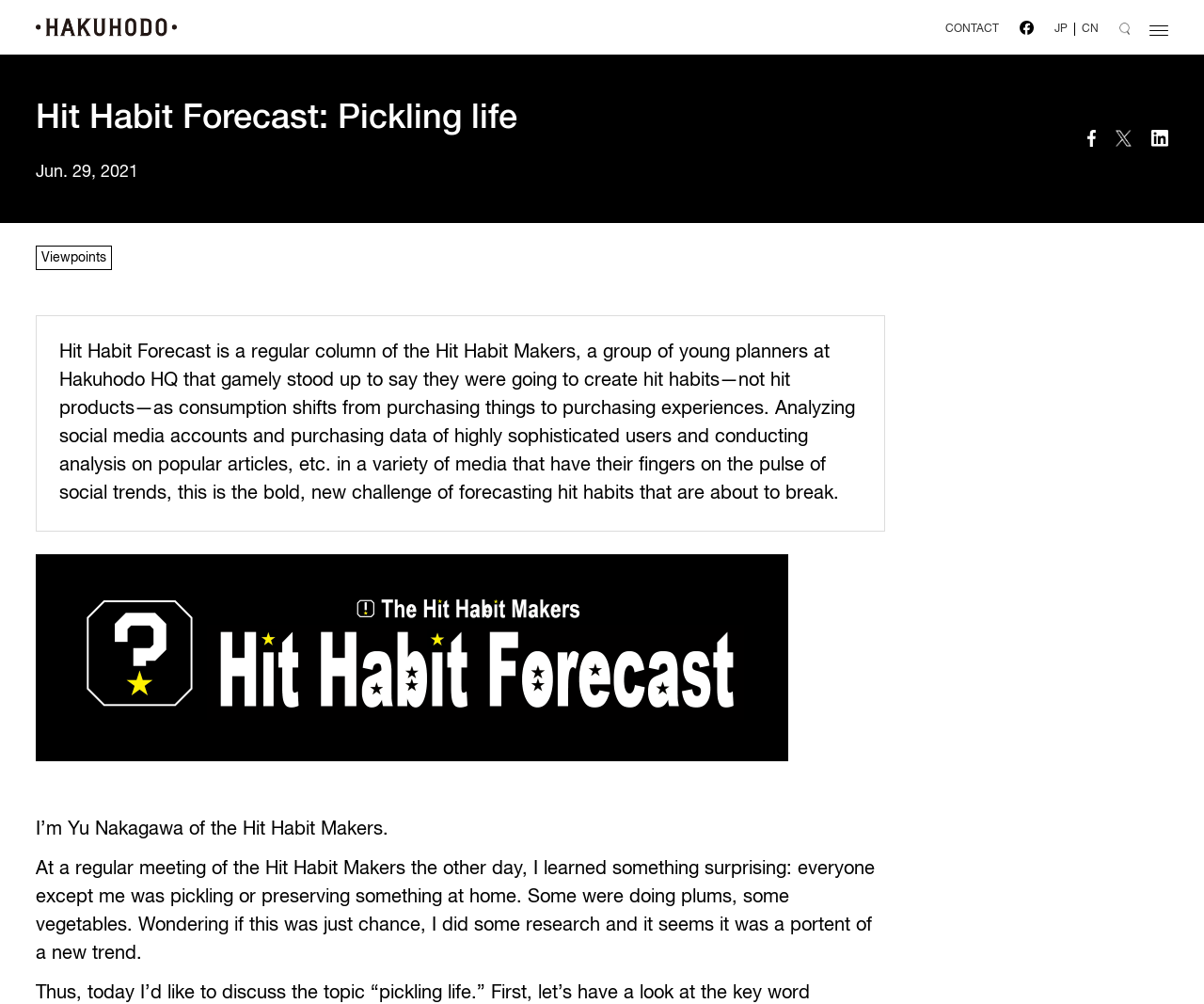Describe the entire webpage, focusing on both content and design.

The webpage is titled "Hit Habit Forecast: Pickling life | HAKUHODO" and has a prominent heading with the same title at the top left corner. Below the heading, there is a date "Jun. 29, 2021" displayed. 

To the top right corner, there are several links and images, including "CONTACT", "JP", "CN", and some social media icons. 

The main content of the webpage is divided into sections. The first section is an introduction to "Hit Habit Forecast", which is a regular column by the Hit Habit Makers, a group of young planners at Hakuhodo HQ. This section describes the purpose of the column, which is to forecast hit habits, not hit products, by analyzing social media accounts, purchasing data, and popular articles.

Below the introduction, there is a large image that takes up most of the width of the page. 

The next section is an article written by Yu Nakagawa of the Hit Habit Makers, who shares a personal experience about discovering a new trend of pickling or preserving food at home. The article is divided into several paragraphs, with a concluding thought about the trend.

At the bottom right corner, there is a "SHARE" button and three social media links.